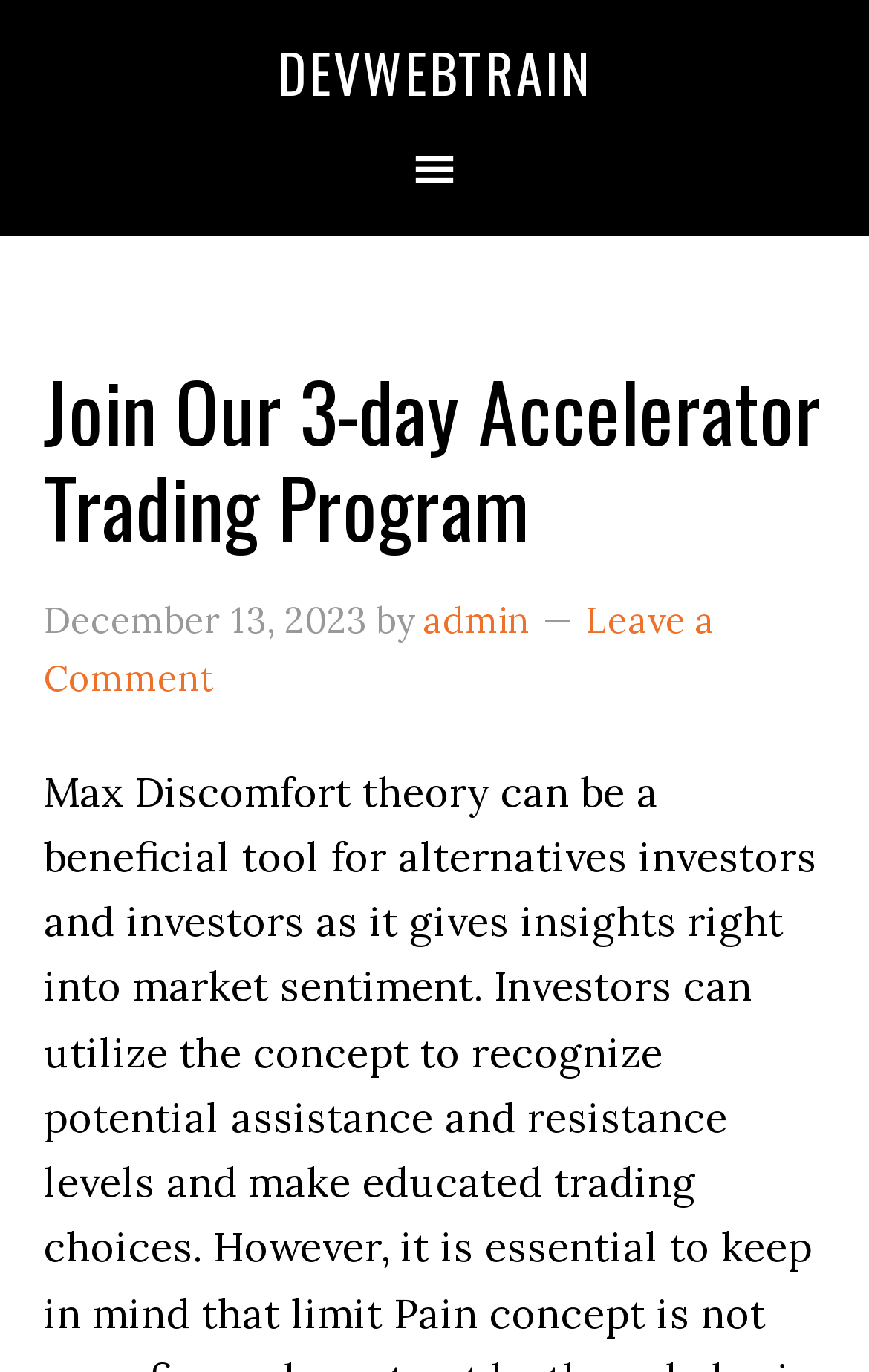Locate the bounding box of the UI element with the following description: "admin".

[0.486, 0.435, 0.609, 0.467]